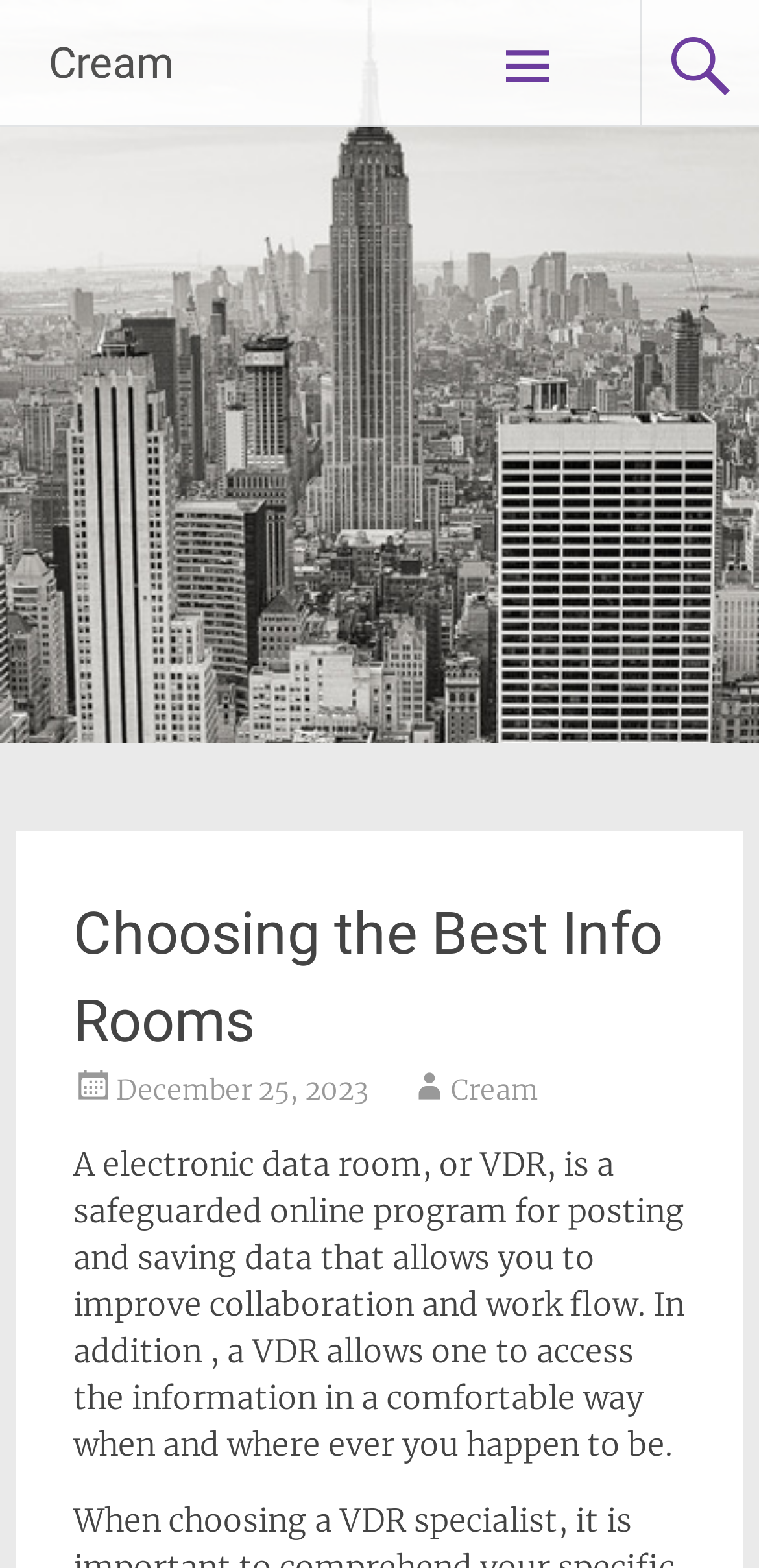From the details in the image, provide a thorough response to the question: What is a VDR?

Based on the text description, a VDR, or Virtual Data Room, is a safeguarded online program for posting and storing data that allows users to improve collaboration and workflow.